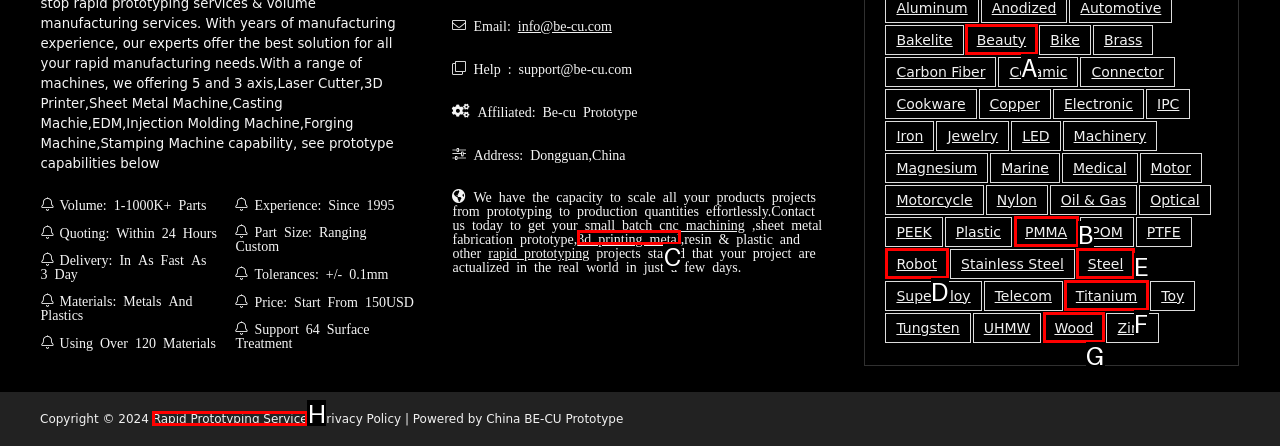Which HTML element should be clicked to complete the task: Click the '3d printing metal' link? Answer with the letter of the corresponding option.

C